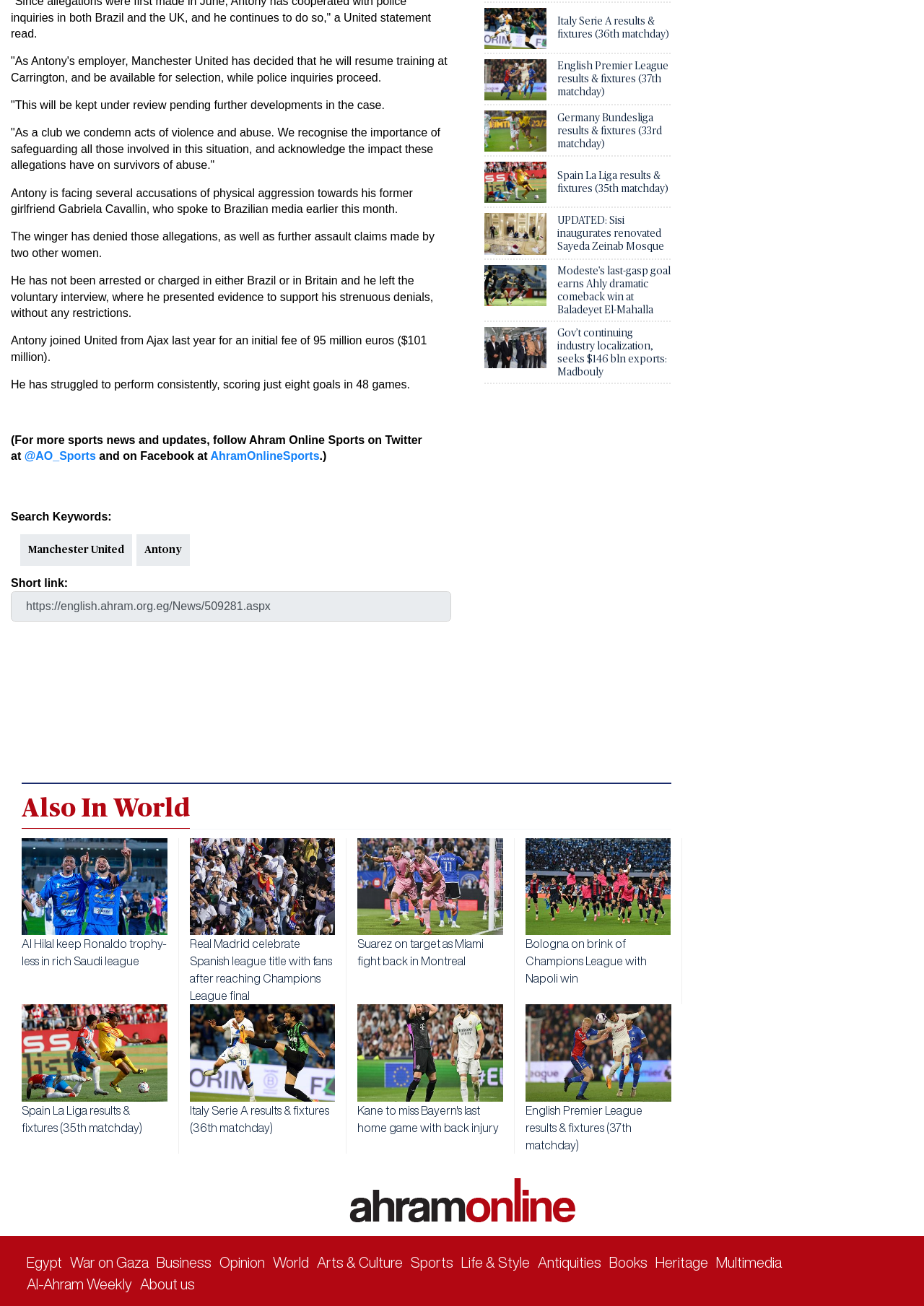Provide a brief response to the question using a single word or phrase: 
What is the Twitter handle of Ahram Online Sports?

@AO_Sports